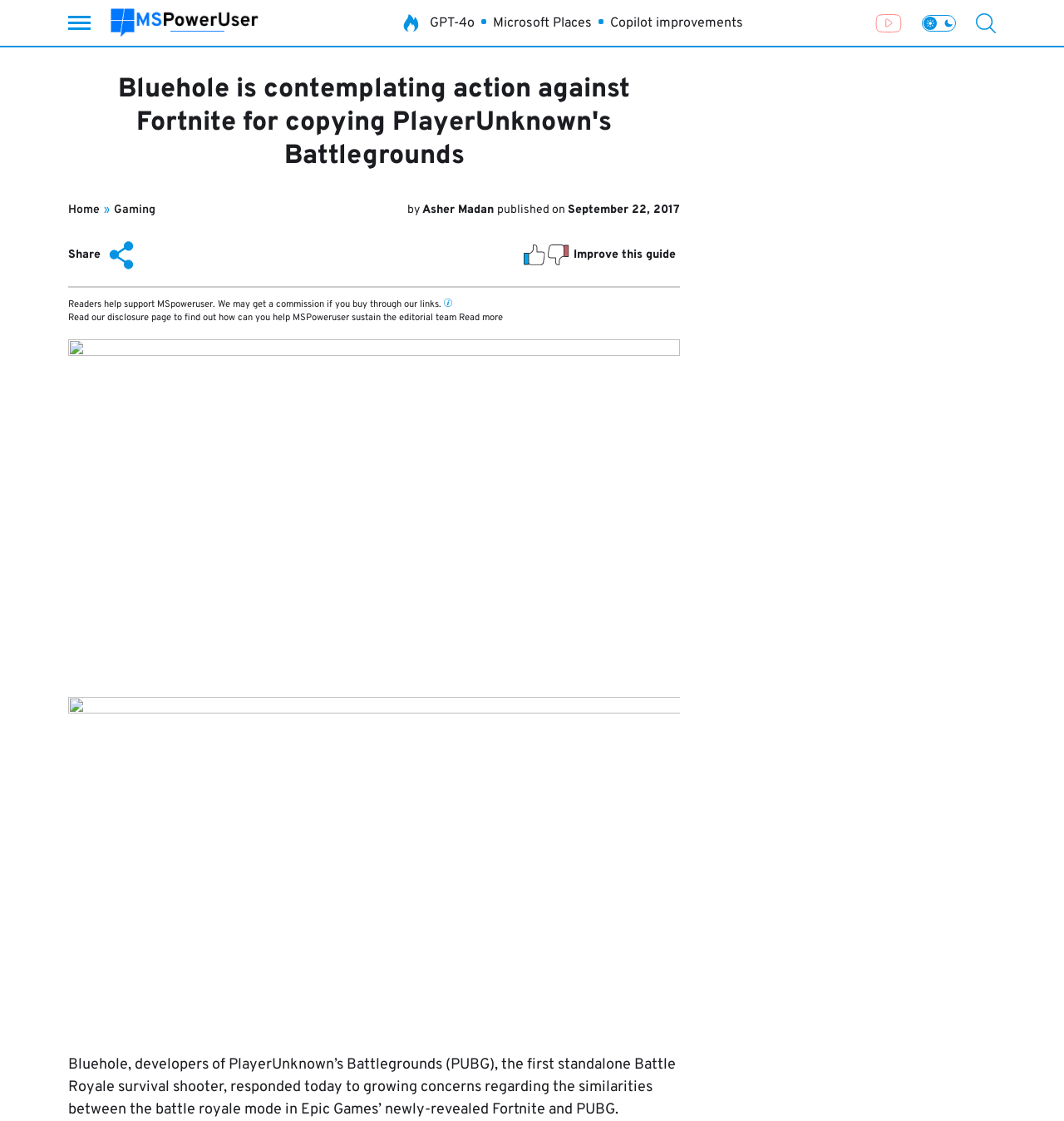Identify the bounding box coordinates of the region that should be clicked to execute the following instruction: "Read Affiliate Disclosure".

[0.431, 0.278, 0.473, 0.289]